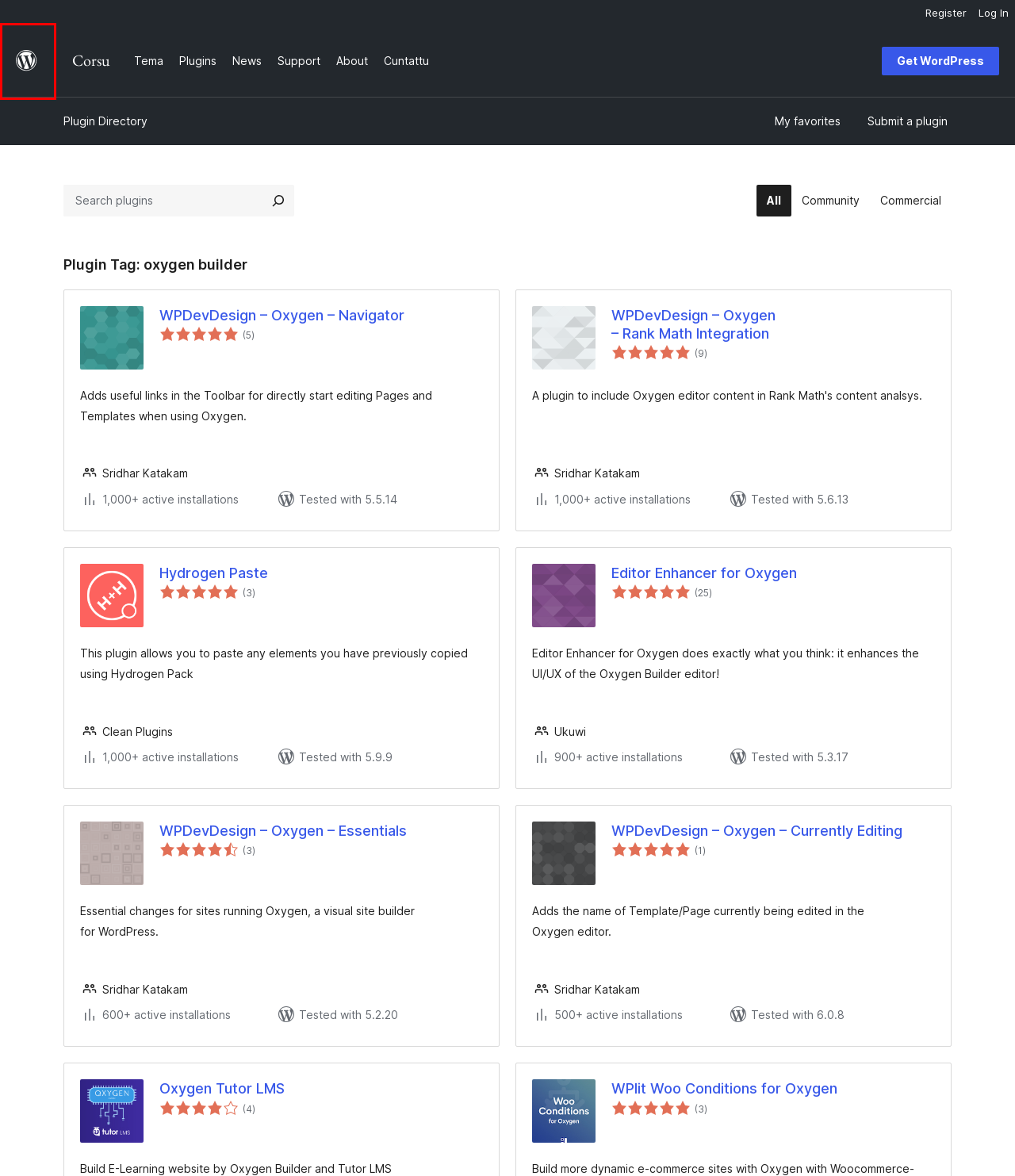You have a screenshot of a webpage with a red bounding box highlighting a UI element. Your task is to select the best webpage description that corresponds to the new webpage after clicking the element. Here are the descriptions:
A. WPlit Woo Conditions for Oxygen – WordPress plugin | WordPress.org Corsu
B. WPDevDesign – Oxygen – Rank Math Integration – WordPress plugin | WordPress.org Corsu
C. Editor Enhancer for Oxygen – WordPress plugin | WordPress.org Corsu
D. Cuntattu | WordPress.org Corsu
E. Blog Tool, Publishing Platform, and CMS | WordPress.org Corsu
F. Oxygen Tutor LMS – WordPress plugin | WordPress.org Corsu
G. WordPress.org Login | WordPress.org Corsu
H. About | WordPress.org Corsu

E